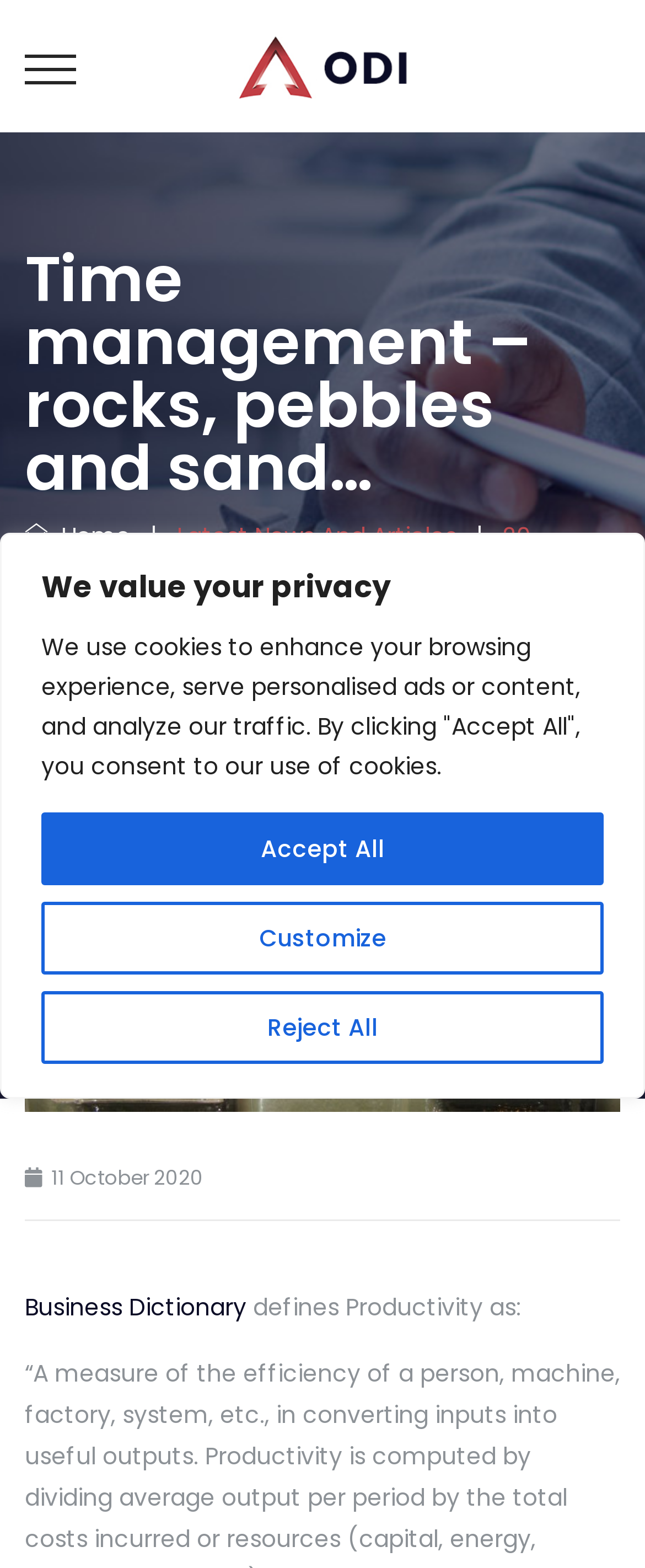Please locate the bounding box coordinates of the element's region that needs to be clicked to follow the instruction: "Read the latest news and articles". The bounding box coordinates should be provided as four float numbers between 0 and 1, i.e., [left, top, right, bottom].

[0.274, 0.331, 0.708, 0.352]